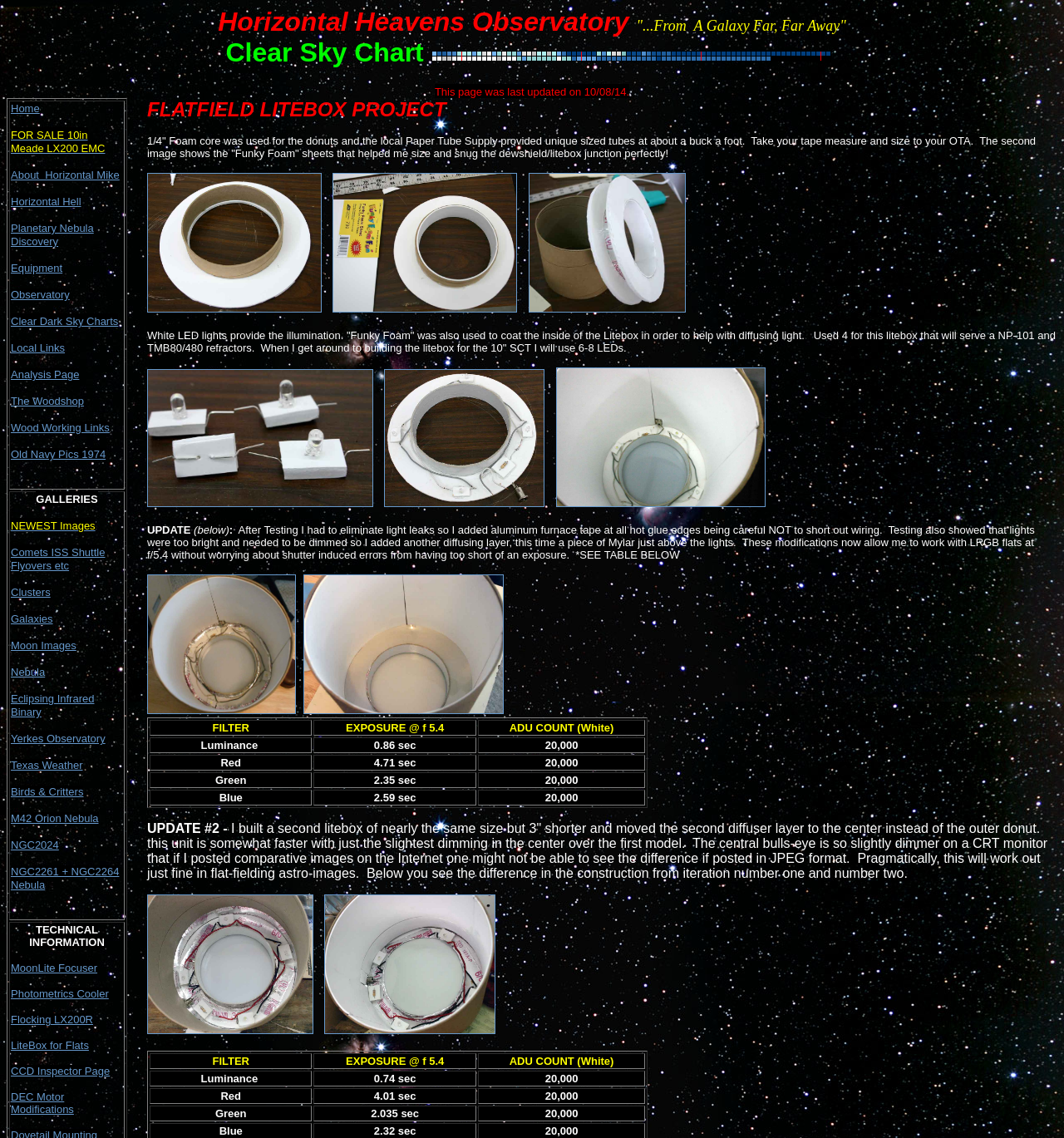How many LEDs were used for the 10" SCT LiteBox?
Give a comprehensive and detailed explanation for the question.

The webpage mentions that 4 LEDs were used for the LiteBox that serves a NP-101 and TMB80/480 refractors, but when building the LiteBox for the 10" SCT, 6-8 LEDs will be used.